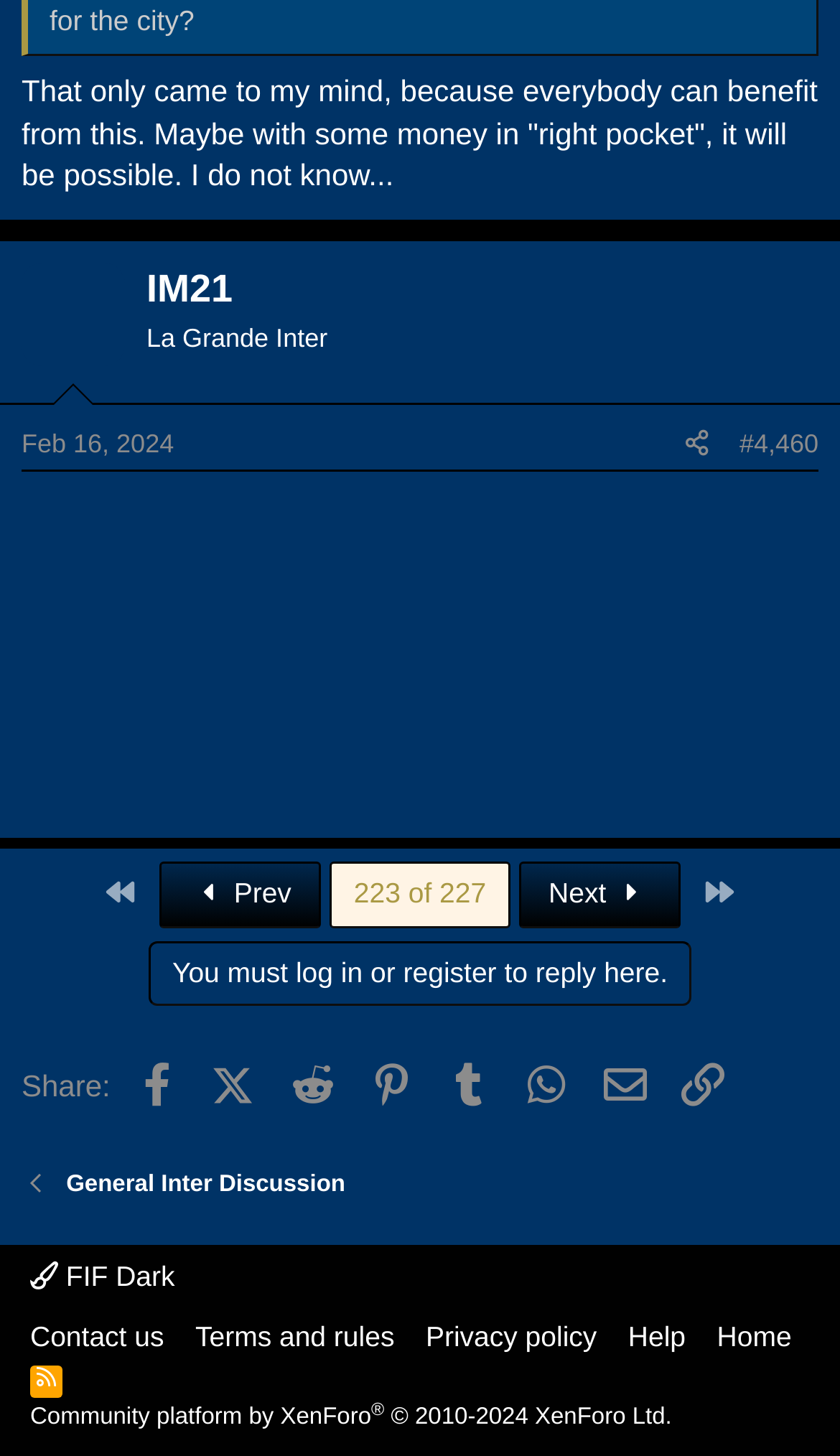Answer the question using only one word or a concise phrase: What is the date mentioned in the header?

Feb 16, 2024